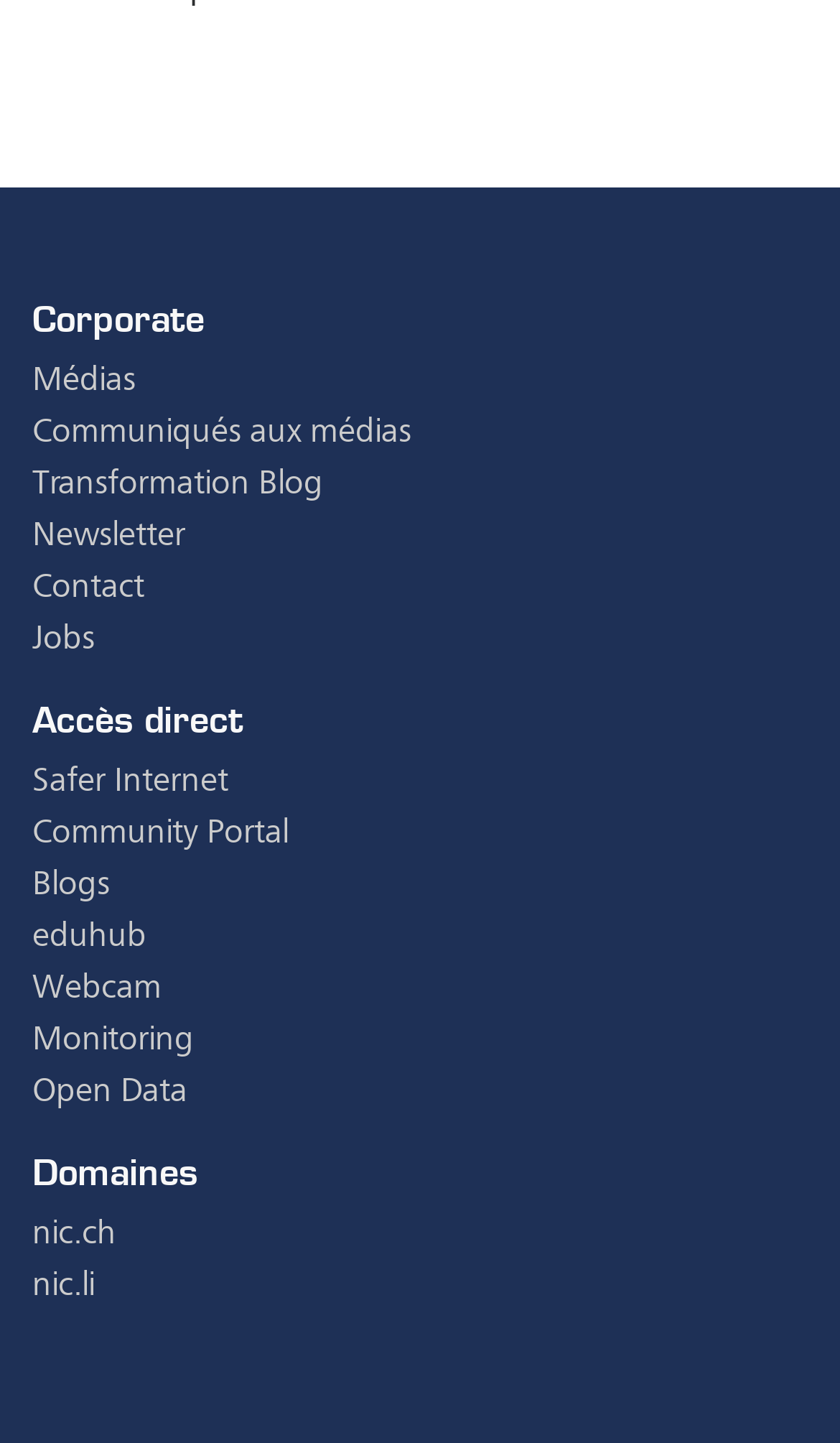Locate the UI element described by Communiqués aux médias and provide its bounding box coordinates. Use the format (top-left x, top-left y, bottom-right x, bottom-right y) with all values as floating point numbers between 0 and 1.

[0.038, 0.284, 0.49, 0.311]